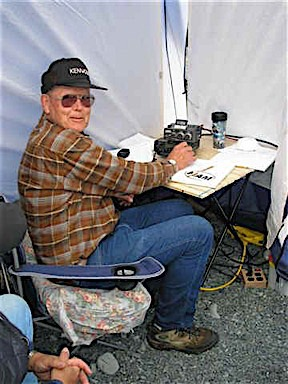Please look at the image and answer the question with a detailed explanation: What is the purpose of the notebook?

The notebook has the word 'LOG' visible, which implies that the man is using it to document events or activities taking place, possibly as part of his role in the outdoor event or expedition.